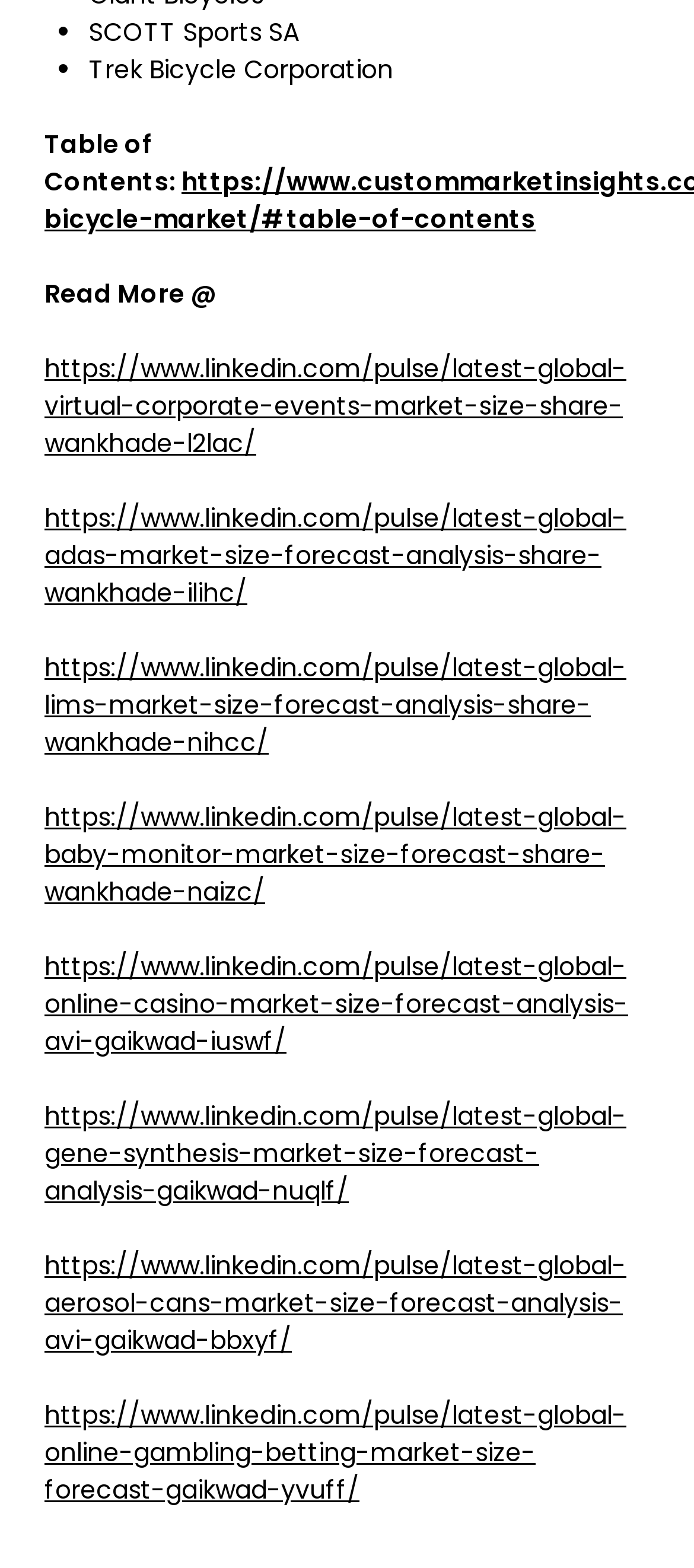How many links are there on the webpage?
Analyze the screenshot and provide a detailed answer to the question.

By examining the webpage, I count a total of 7 links, each with a unique URL and text description. These links are listed below the 'Table of Contents' section.